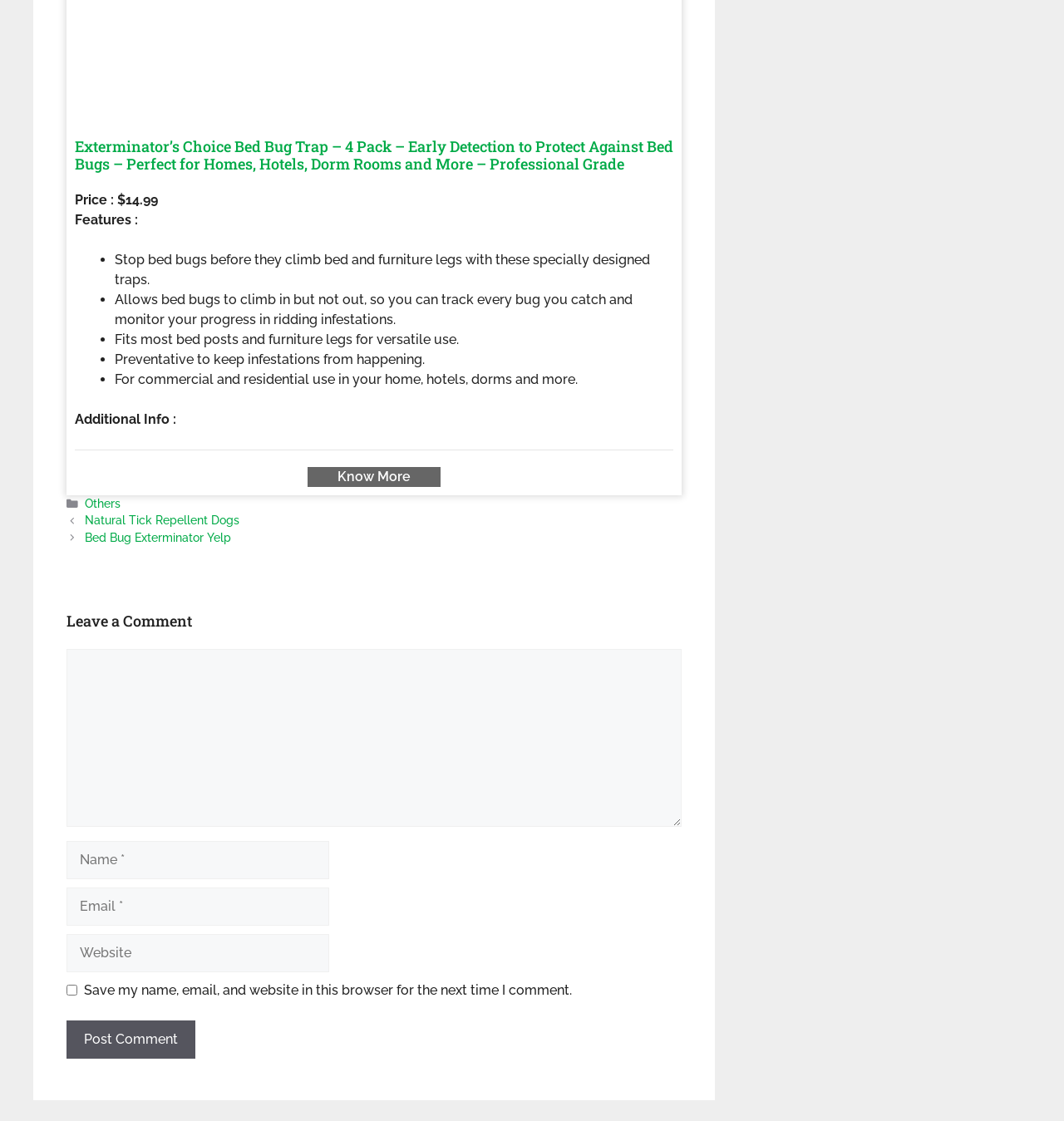Highlight the bounding box coordinates of the element that should be clicked to carry out the following instruction: "Click the link to view other posts". The coordinates must be given as four float numbers ranging from 0 to 1, i.e., [left, top, right, bottom].

[0.079, 0.458, 0.225, 0.47]